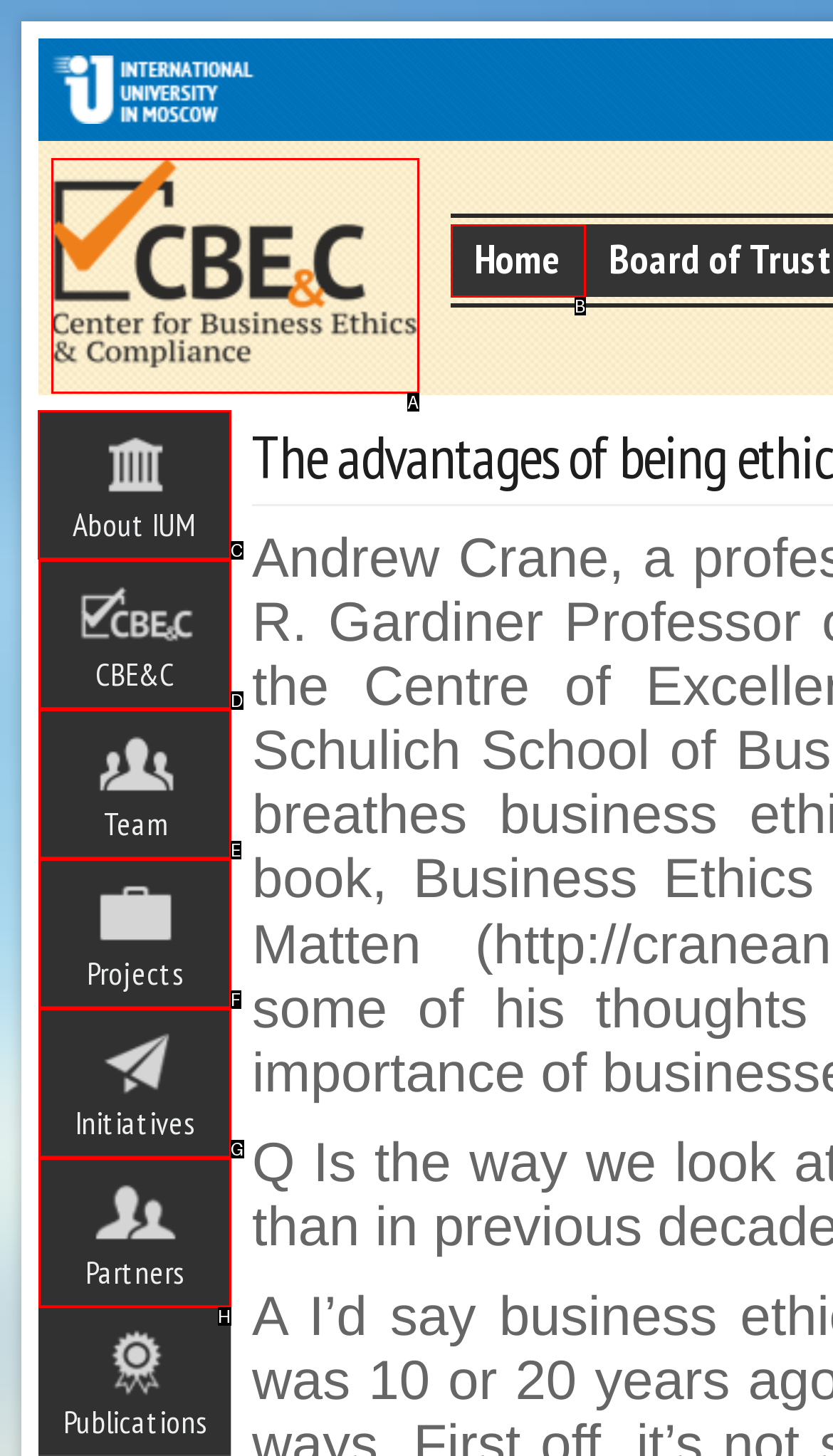From the given options, indicate the letter that corresponds to the action needed to complete this task: learn about IUM. Respond with only the letter.

C